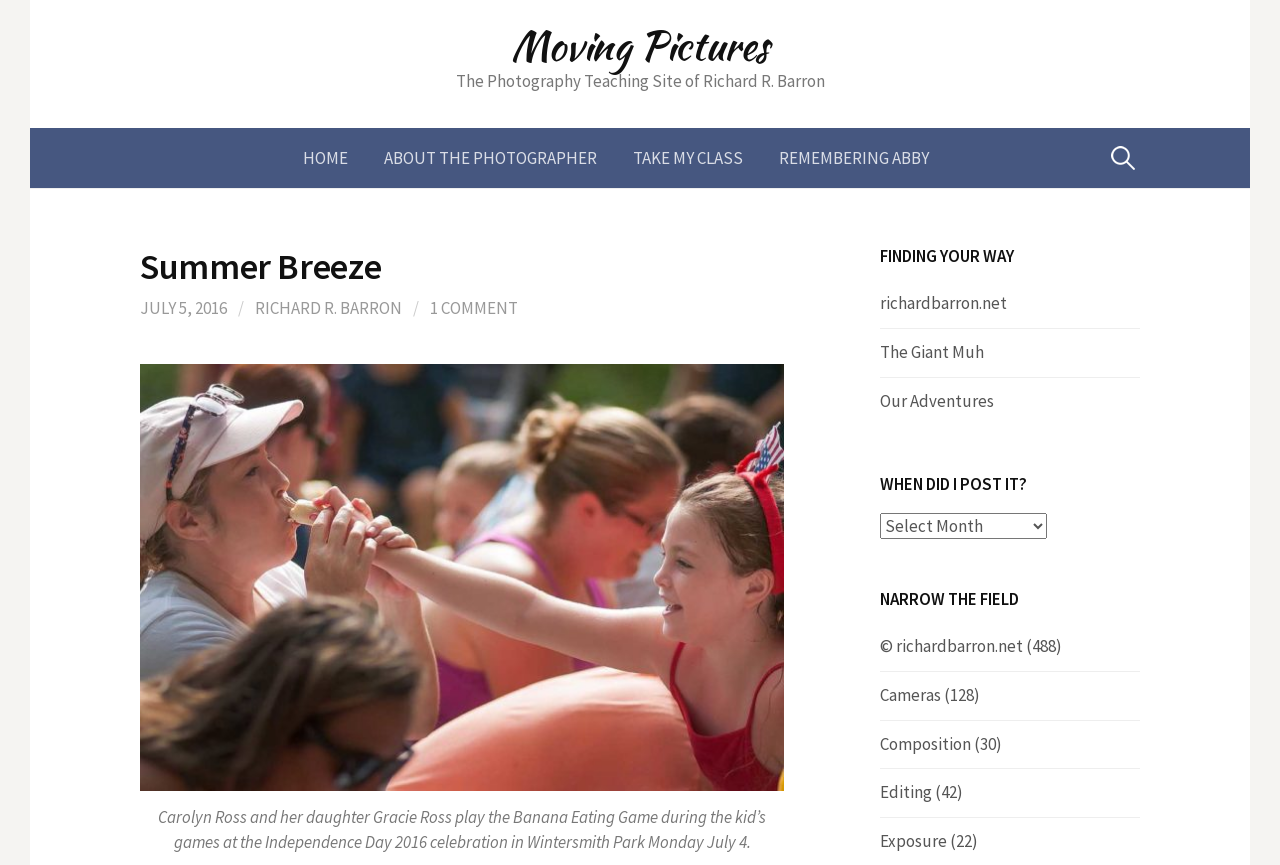Please give a succinct answer using a single word or phrase:
What is the subject of the image?

Carolyn Ross and her daughter Gracie Ross